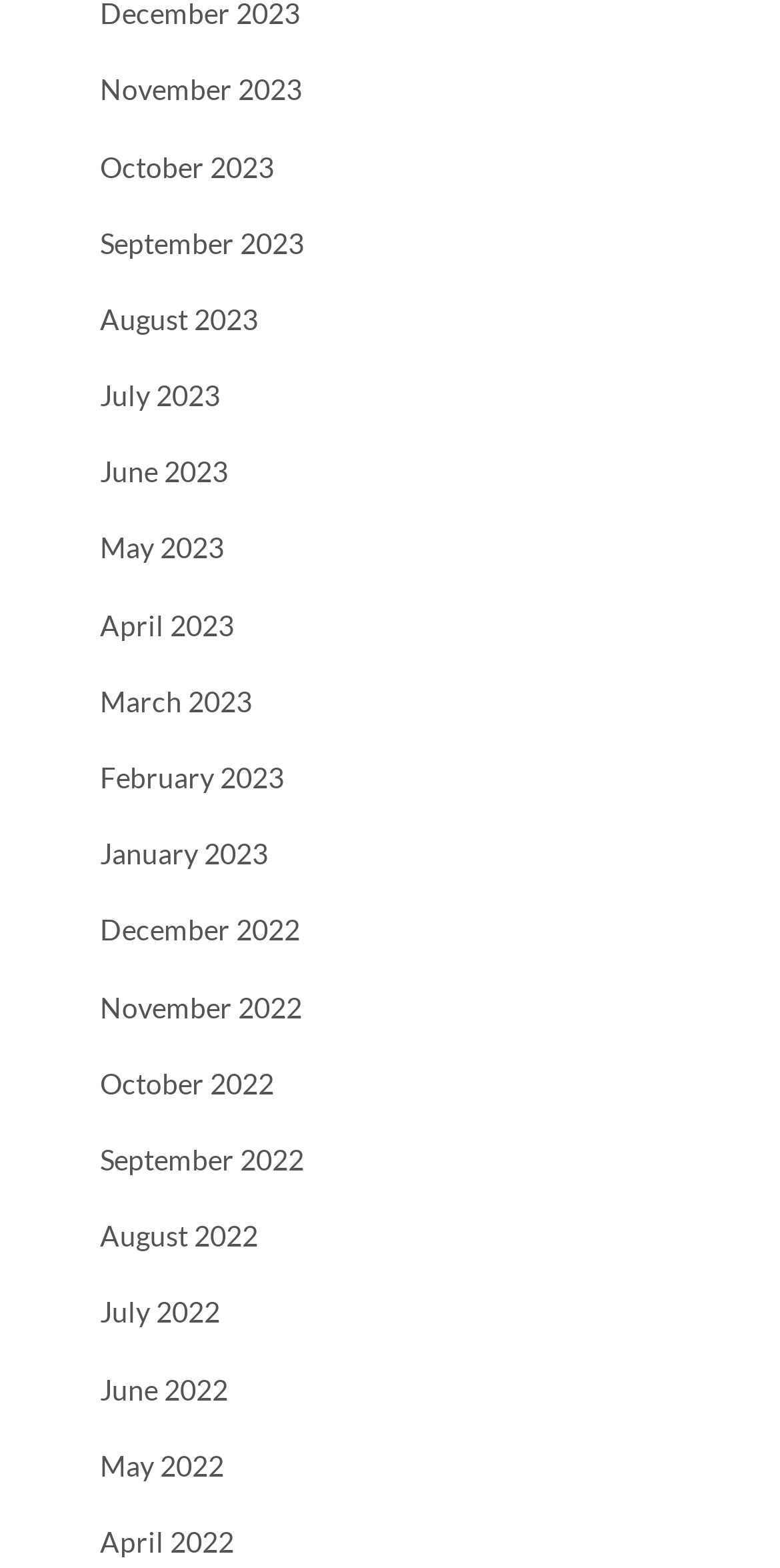Please determine the bounding box coordinates, formatted as (top-left x, top-left y, bottom-right x, bottom-right y), with all values as floating point numbers between 0 and 1. Identify the bounding box of the region described as: February 2023

[0.128, 0.485, 0.364, 0.507]